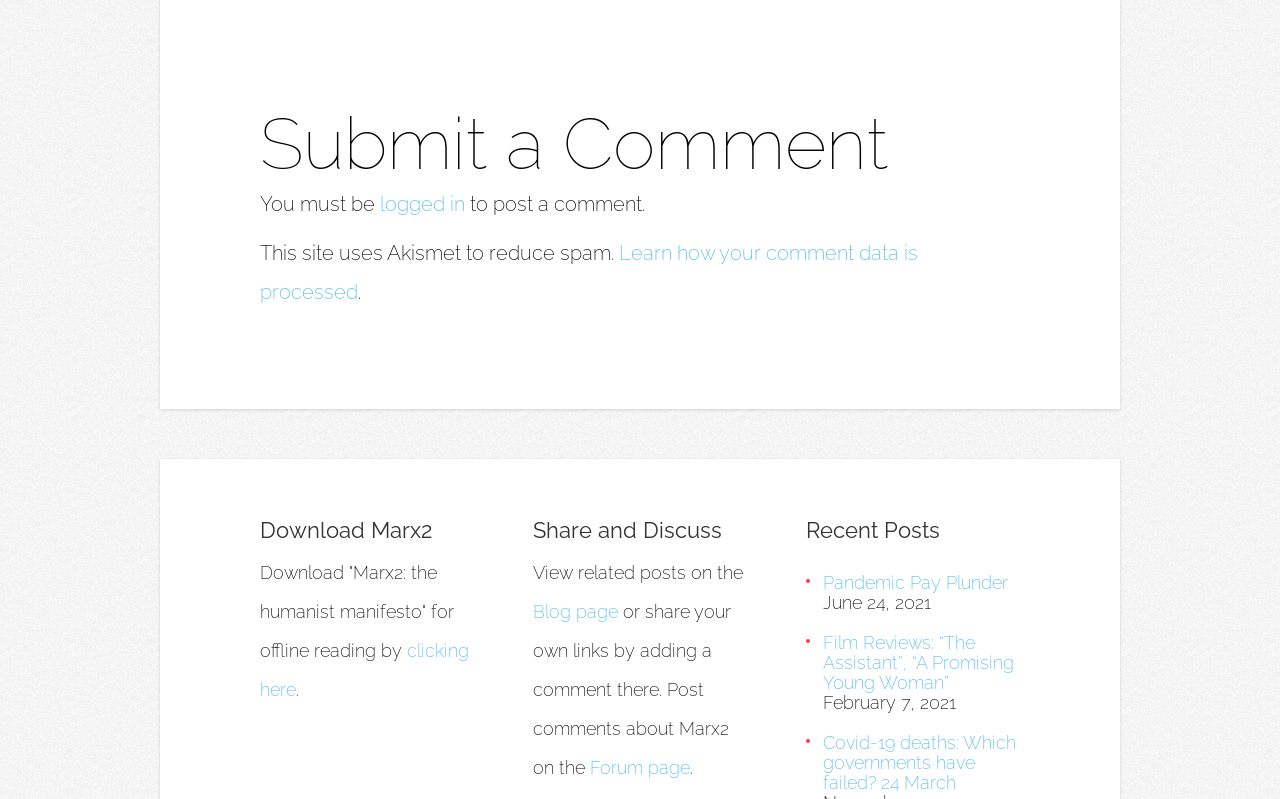Identify the bounding box coordinates for the region of the element that should be clicked to carry out the instruction: "Submit a comment". The bounding box coordinates should be four float numbers between 0 and 1, i.e., [left, top, right, bottom].

[0.203, 0.048, 0.797, 0.232]